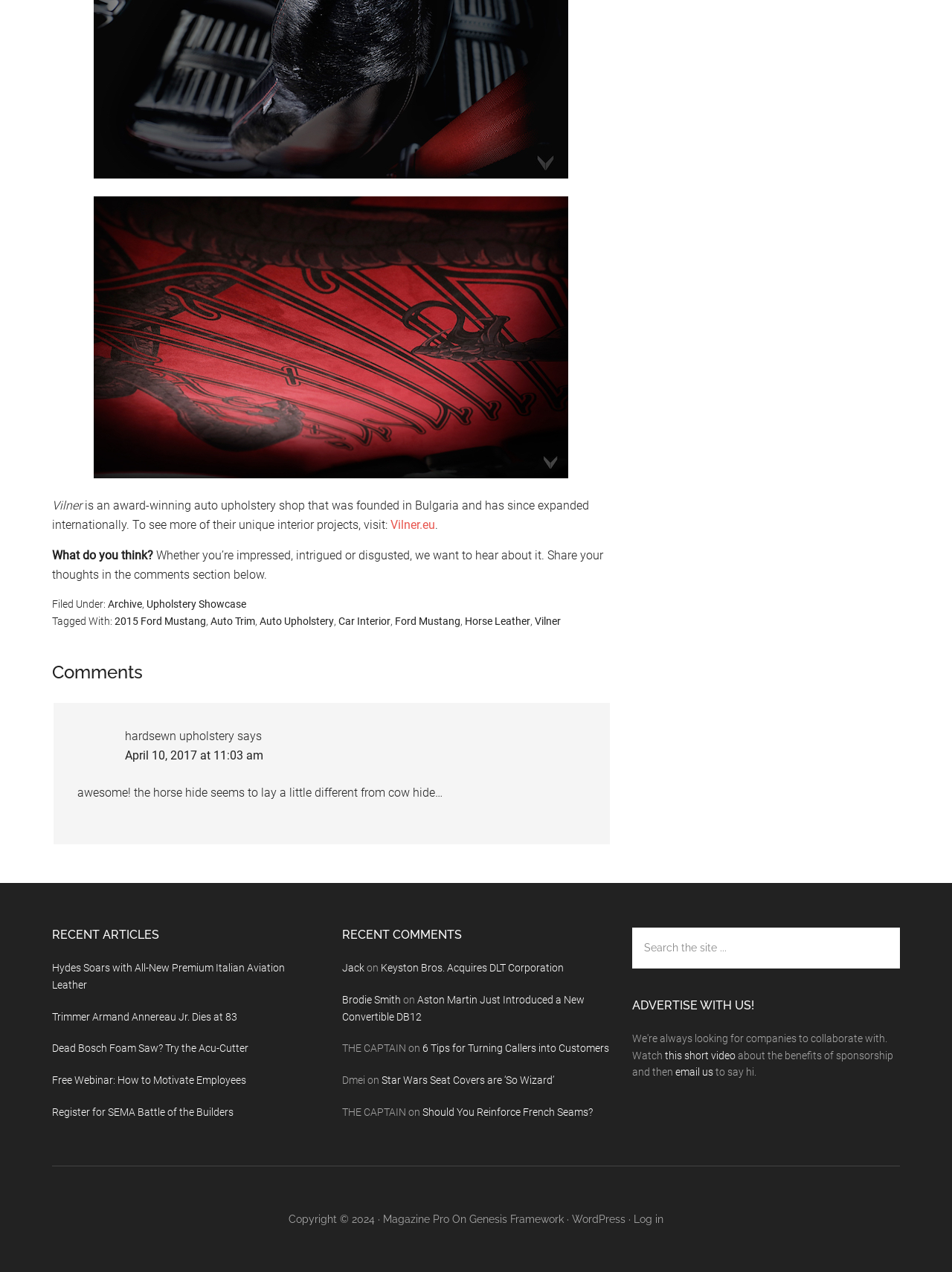Specify the bounding box coordinates of the area to click in order to follow the given instruction: "Click on the link to log in."

[0.666, 0.954, 0.697, 0.963]